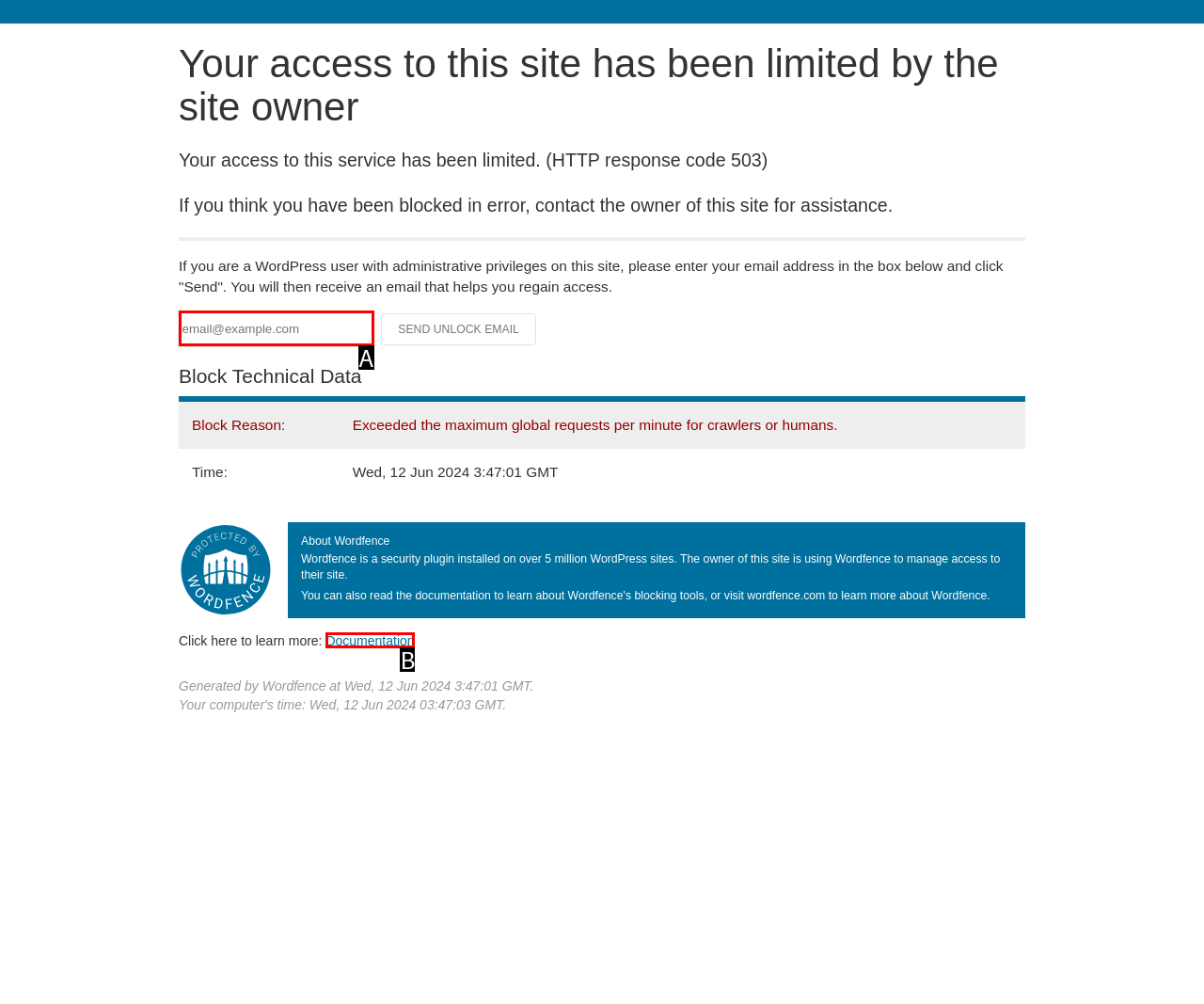Determine which UI element matches this description: @allisonzuckerman
Reply with the appropriate option's letter.

None